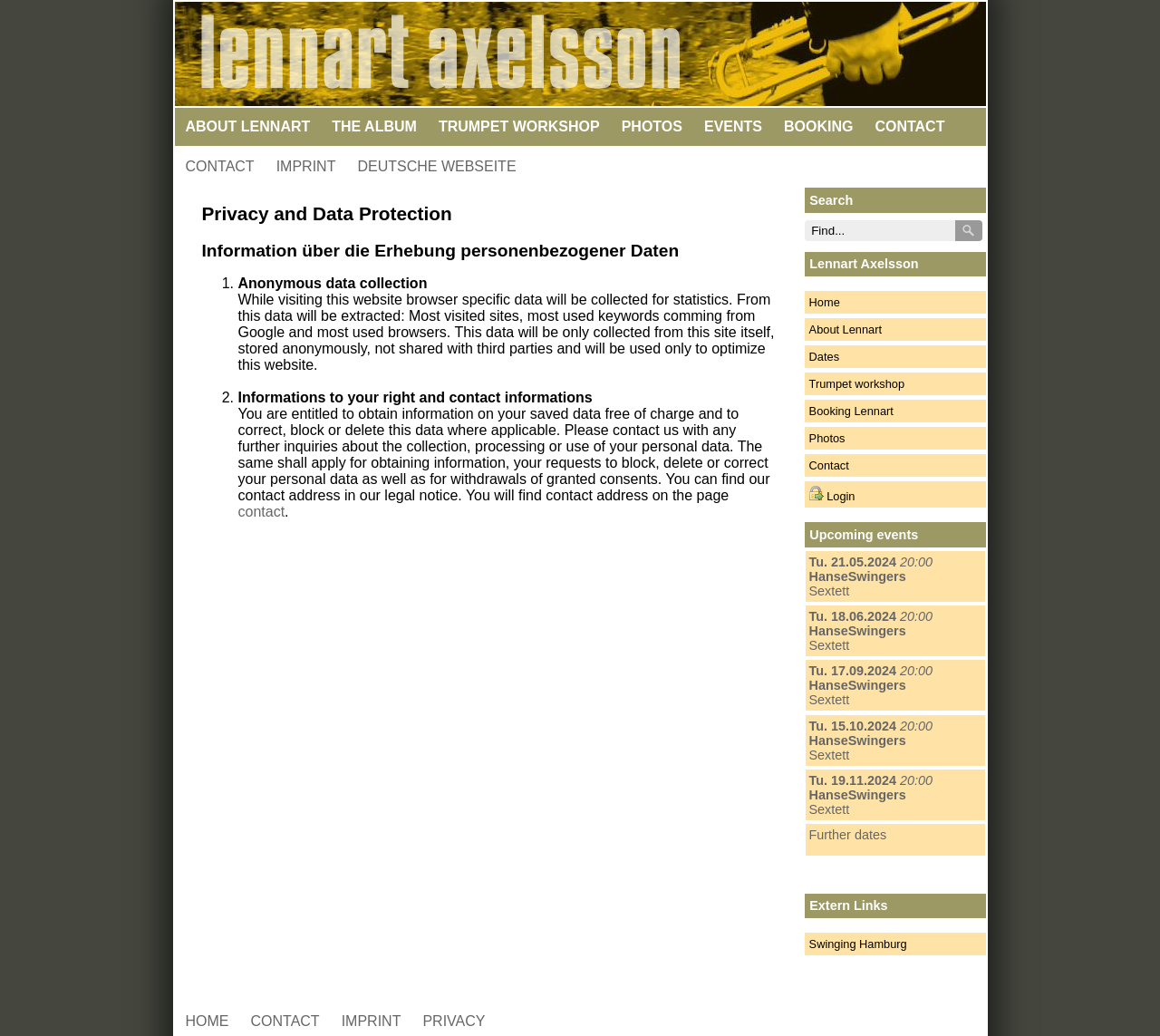Please specify the bounding box coordinates of the region to click in order to perform the following instruction: "Click on the 'TRUMPET WORKSHOP' link".

[0.369, 0.104, 0.526, 0.141]